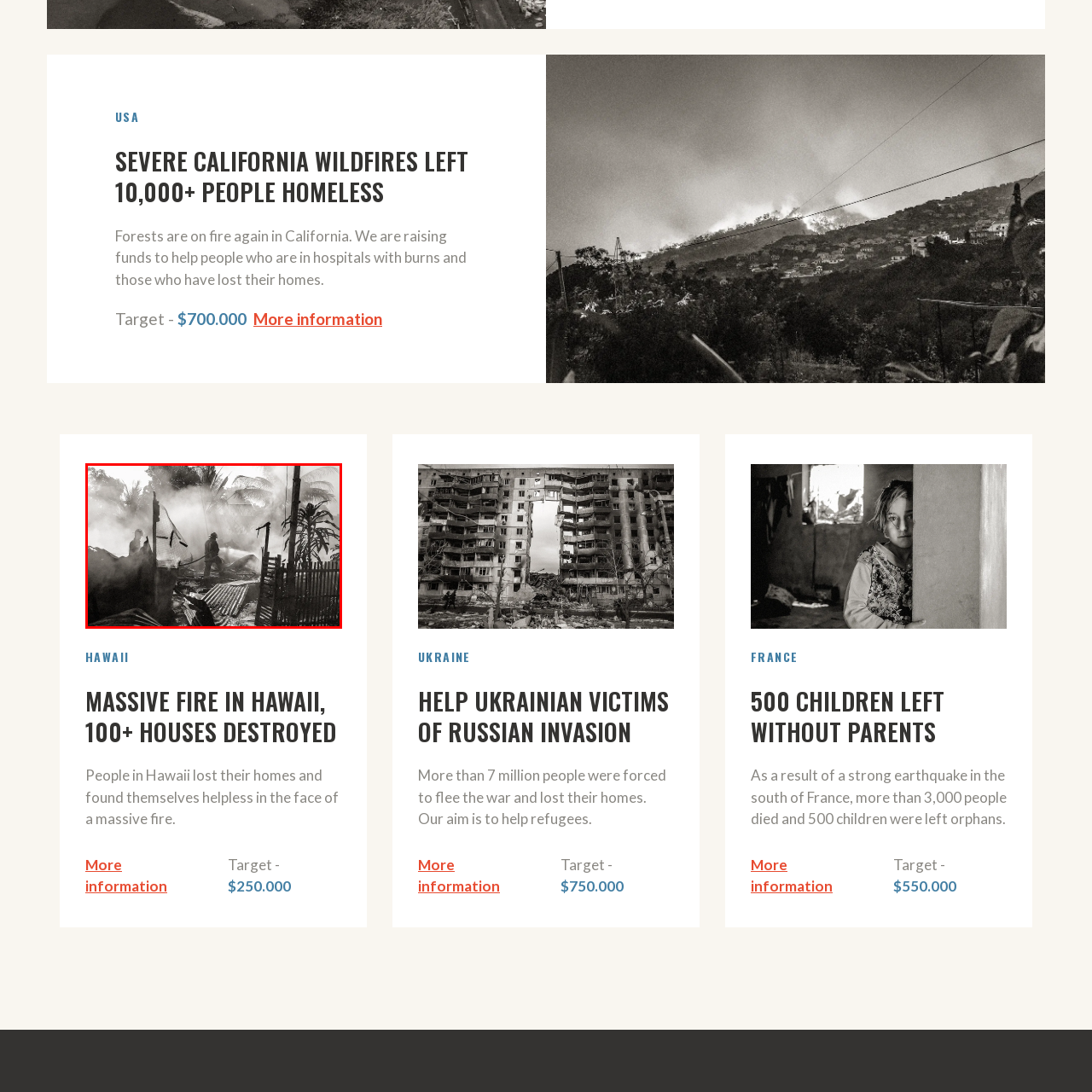Detail the visual elements present in the red-framed section of the image.

The image depicts a dramatic and somber scene of firefighters battling a fierce blaze amidst a backdrop of smoke and destruction. The black-and-white tones accentuate the intensity of the moment, capturing the silhouettes of the firefighters as they navigate through the wreckage of a burned structure. As they spray water on the flames, the air is thick with smoke and the remnants of what was once a home, conveying the urgency and peril of their task. This image reflects the devastating impact of fires, particularly in areas like Hawaii, where recent events have left many people homeless and in desperate need of assistance. The scene serves as a poignant reminder of the bravery of first responders and the resilience needed during such catastrophic events.